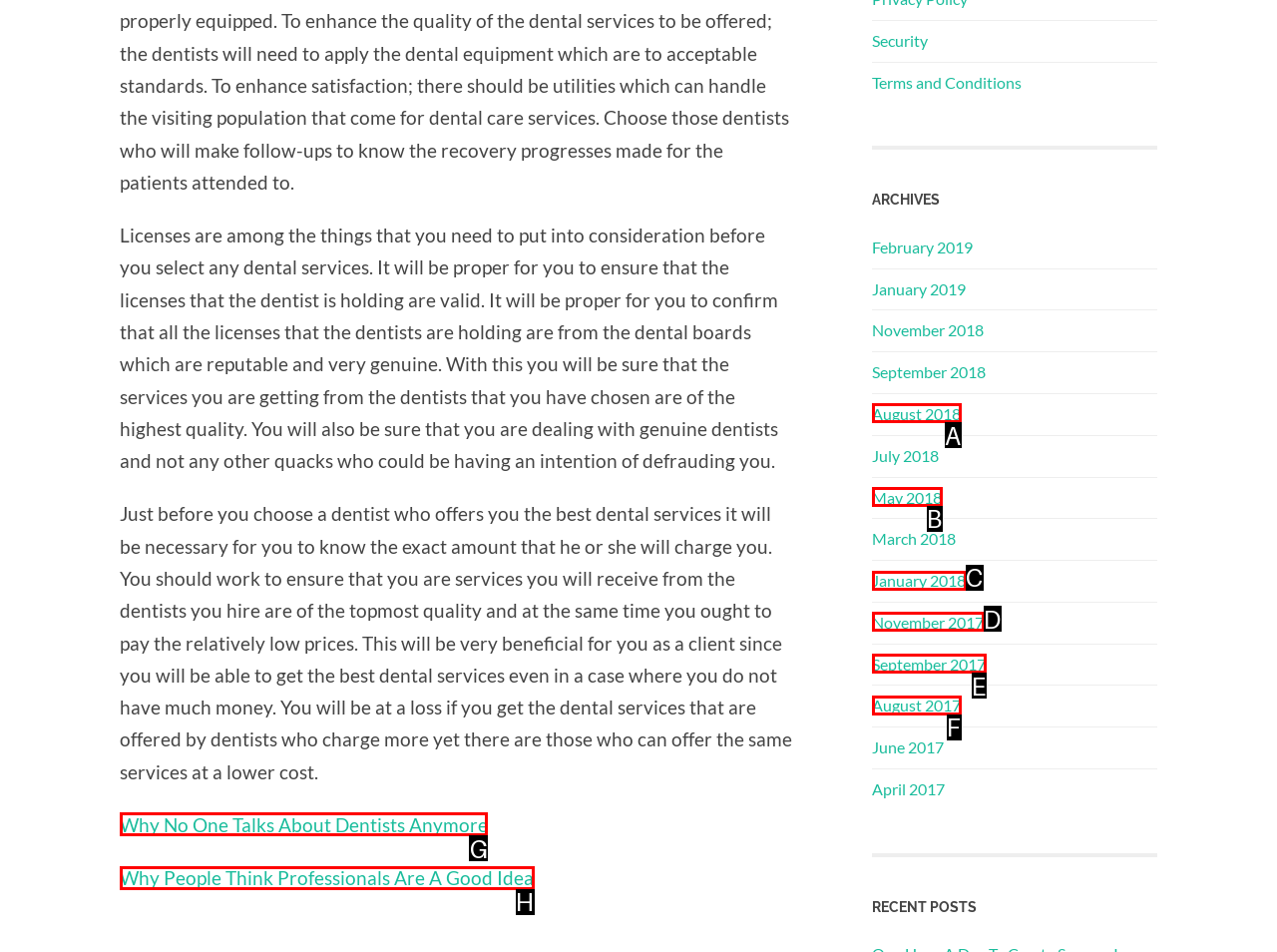Choose the HTML element that should be clicked to accomplish the task: Click on 'Why No One Talks About Dentists Anymore'. Answer with the letter of the chosen option.

G